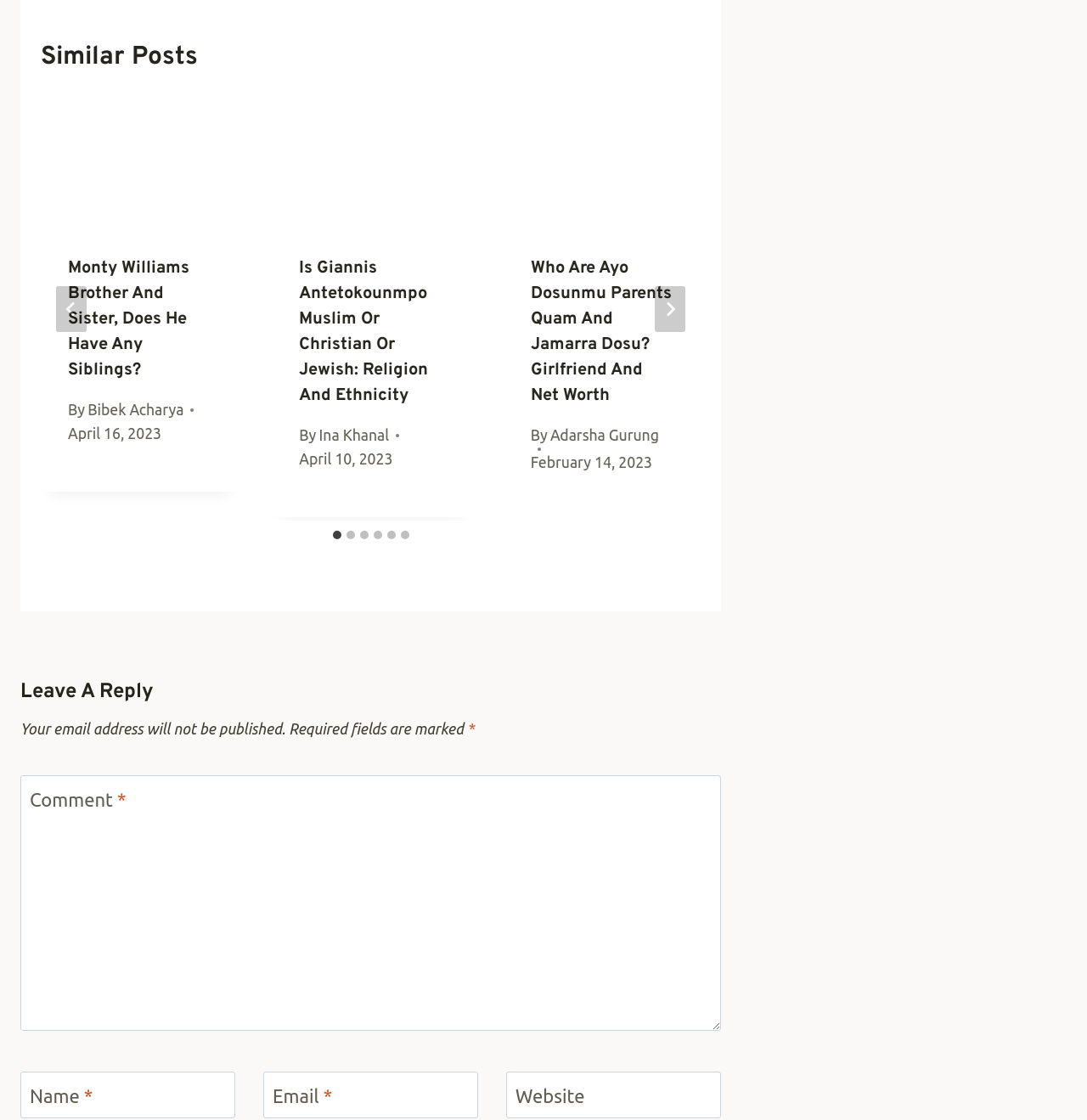Determine the bounding box coordinates of the section I need to click to execute the following instruction: "Click the '1 of 6' slide". Provide the coordinates as four float numbers between 0 and 1, i.e., [left, top, right, bottom].

[0.038, 0.087, 0.219, 0.465]